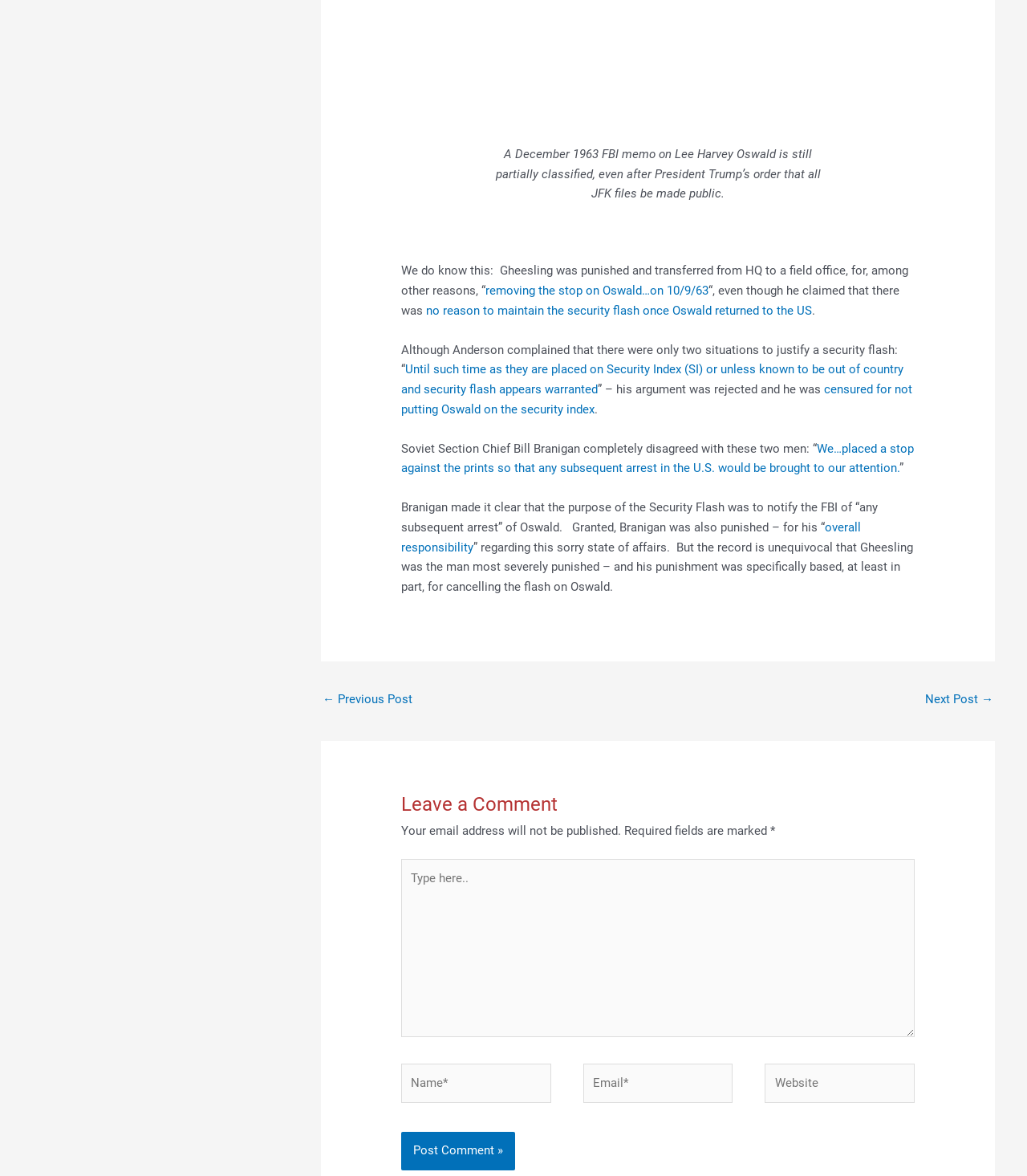What is the topic of the article?
Look at the screenshot and respond with one word or a short phrase.

JFK files